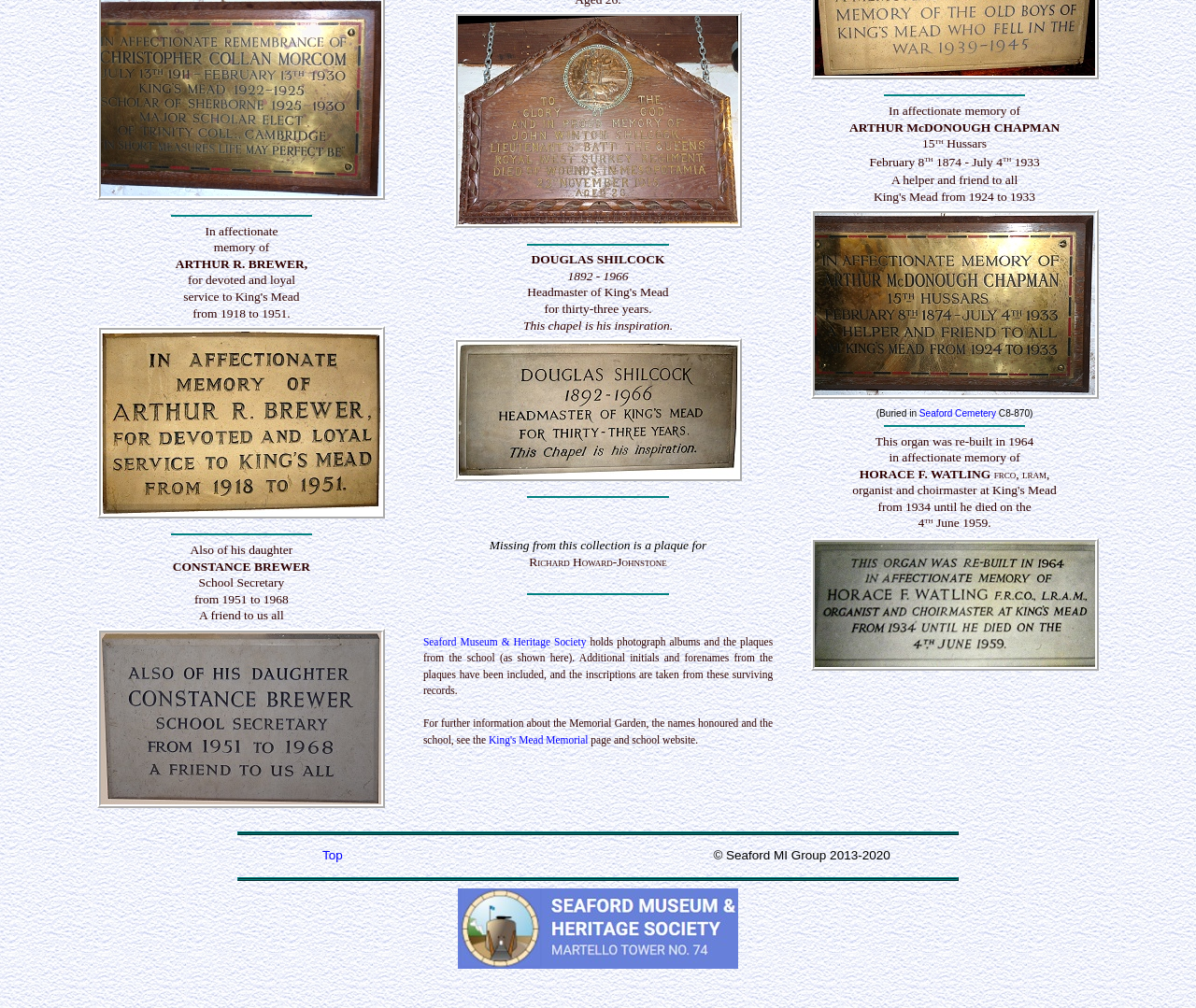How many images are there on this webpage?
Using the image, provide a concise answer in one word or a short phrase.

6